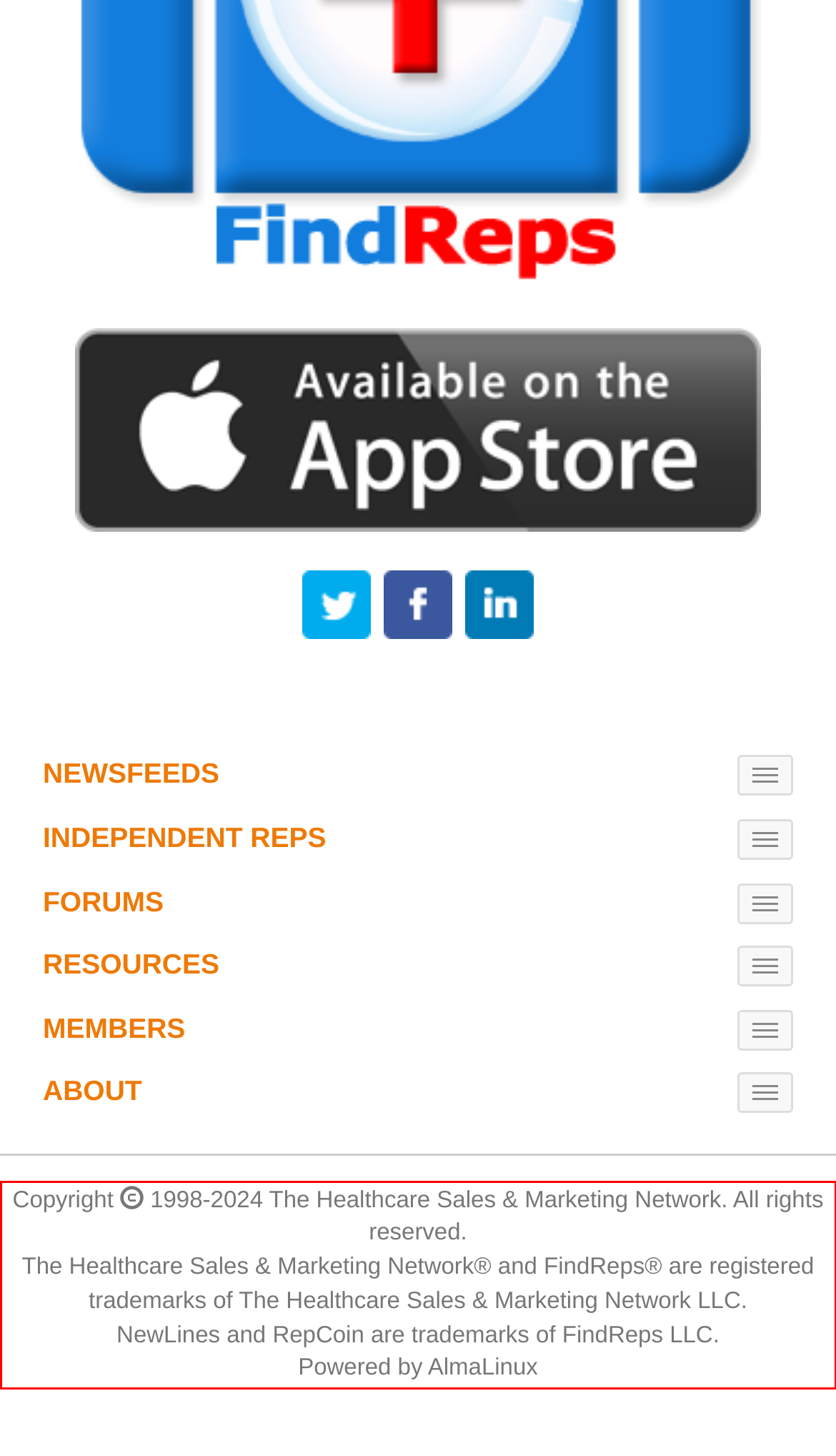You have a screenshot of a webpage with a red bounding box. Identify and extract the text content located inside the red bounding box.

Copyright 1998-2024 The Healthcare Sales & Marketing Network. All rights reserved. The Healthcare Sales & Marketing Network® and FindReps® are registered trademarks of The Healthcare Sales & Marketing Network LLC. NewLines and RepCoin are trademarks of FindReps LLC. Powered by AlmaLinux